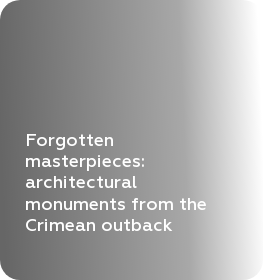Please reply to the following question with a single word or a short phrase:
What is the subject of the architectural monuments?

Crimean outback